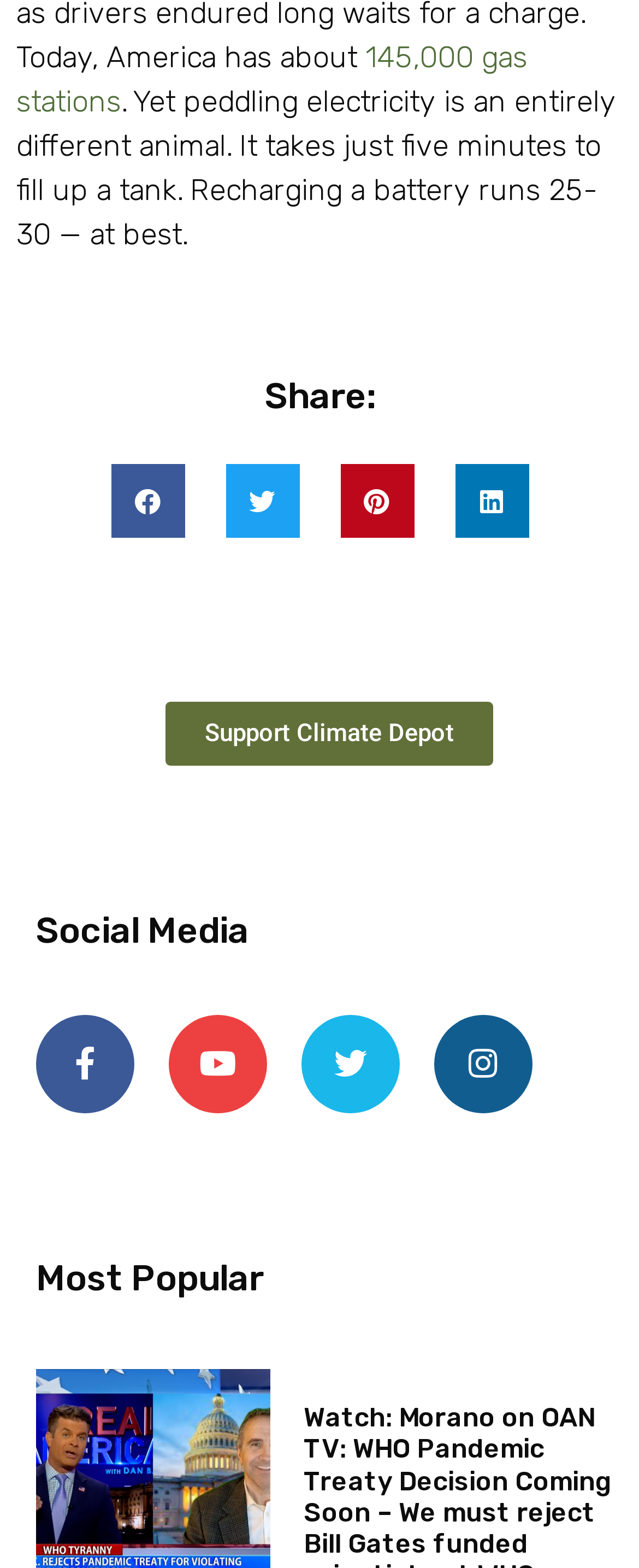Kindly determine the bounding box coordinates for the clickable area to achieve the given instruction: "View most popular content".

[0.056, 0.804, 0.974, 0.827]